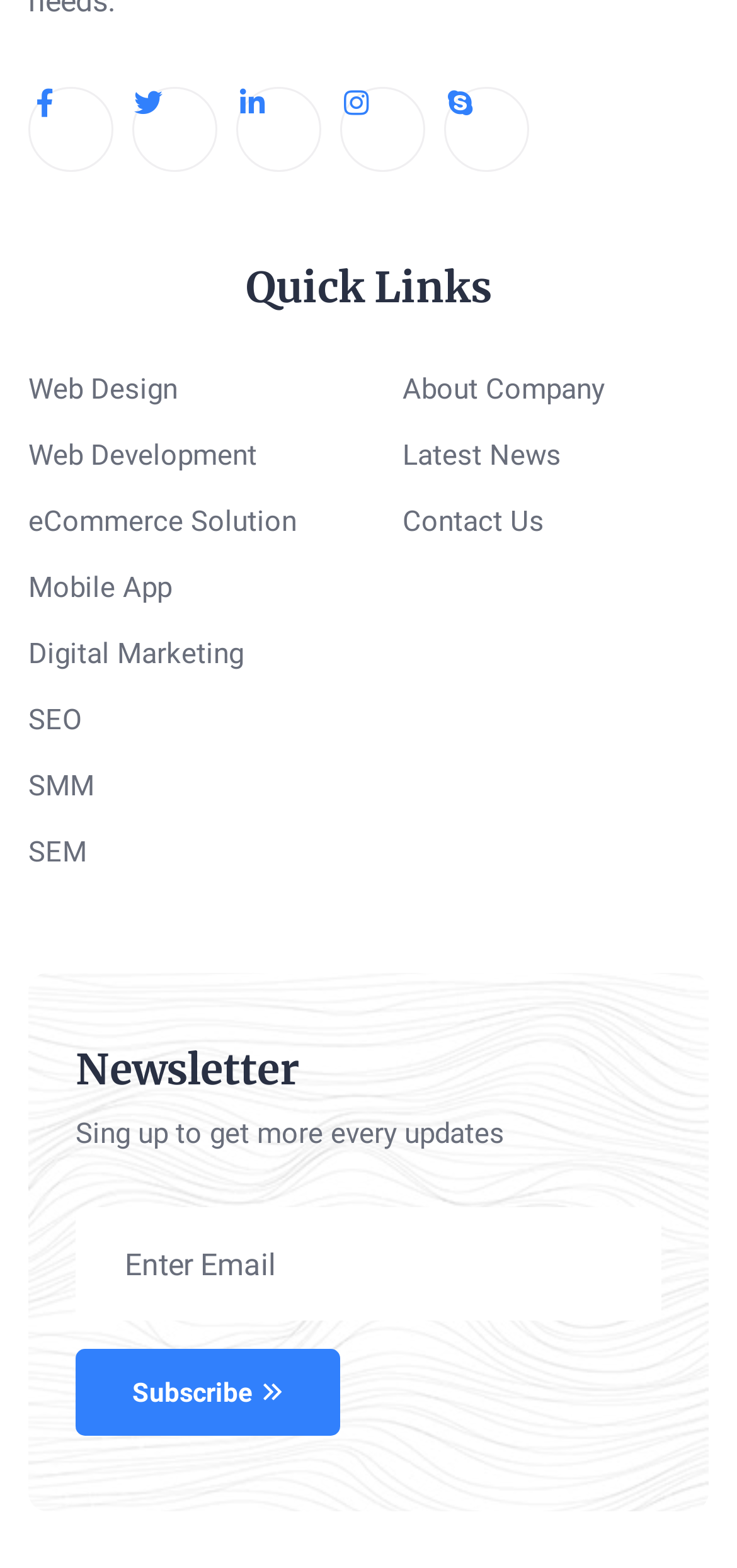Please locate the clickable area by providing the bounding box coordinates to follow this instruction: "Contact the company".

[0.546, 0.317, 0.962, 0.349]